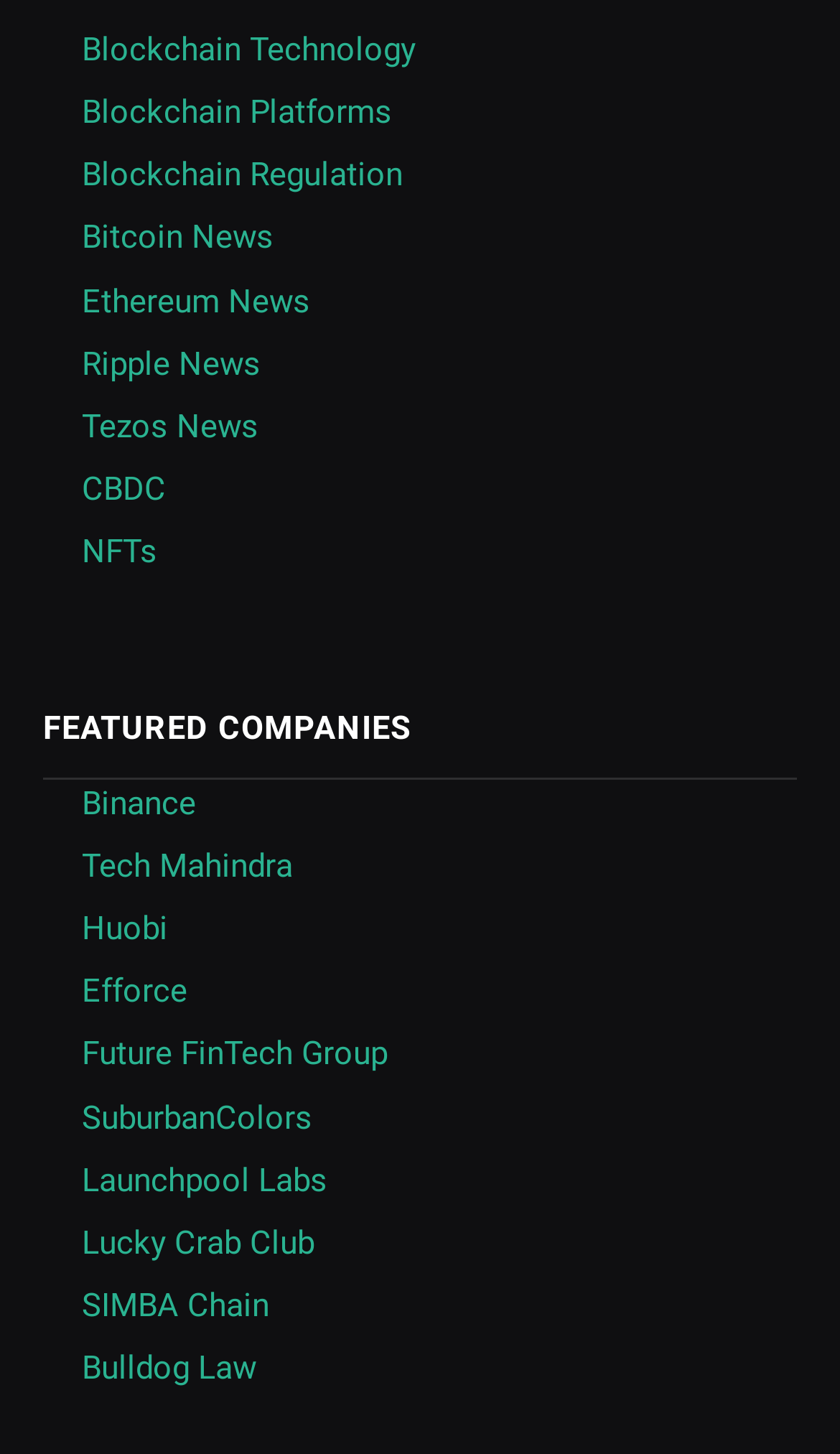How many links are there in the top section?
Relying on the image, give a concise answer in one word or a brief phrase.

8